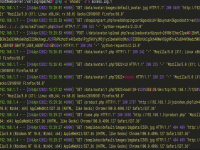Generate an elaborate description of what you see in the image.

The image displays a screenshot of a terminal or command-line interface, showcasing log data or code output. The background is dark, suggesting a typical coding environment, and the text appears in various colors, characteristic of syntax highlighting. This indicates a programming context, possibly related to debugging or monitoring system processes. The log information may contain timestamps, commands, and system responses, hinting at a real-time operation or analysis, which could be relevant for developers or system administrators.